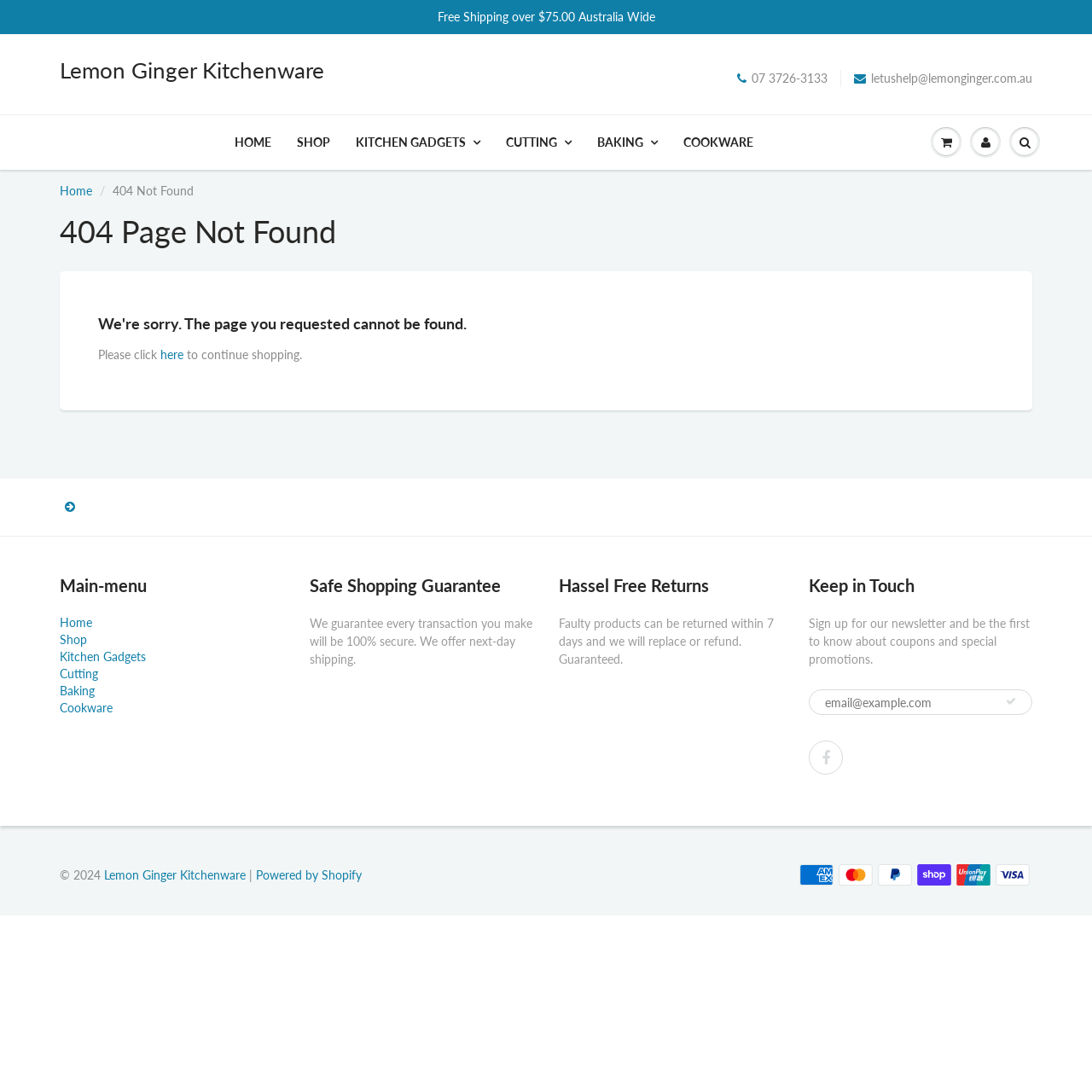What is the guarantee for transactions on this website?
Give a thorough and detailed response to the question.

The answer can be found in the static text element 'We guarantee every transaction you make will be 100% secure. We offer next-day shipping.' which is located in the 'Safe Shopping Guarantee' section, indicating that the guarantee for transactions on this website is 100% secure.